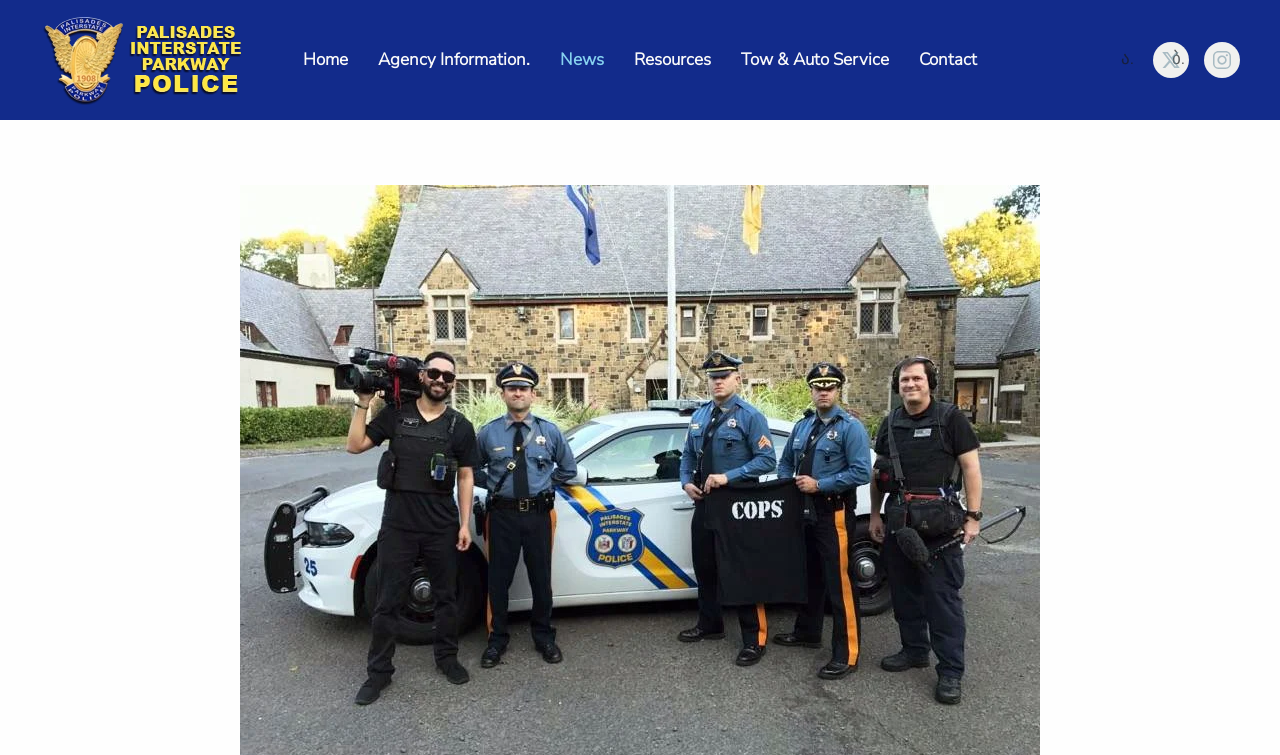Provide an in-depth caption for the elements present on the webpage.

The webpage is about the Palisades Interstate Parkway Police Department, specifically welcoming COPS TV. At the top left, there is a link to go "Back to home" accompanied by a small image of the Palisades Parkway Police logo. To the right of this, there are several links and buttons, including "Home", "Agency Information", "News", "Resources", "Tow & Auto Service", and "Contact". These elements are aligned horizontally and take up the top portion of the page.

Below these links and buttons, there is a list of items, each marked with a Georgian alphabet letter (ა, ბ, etc.). Each list item contains a link and a small image. The list items are arranged vertically, with the first item starting from the top left of the page.